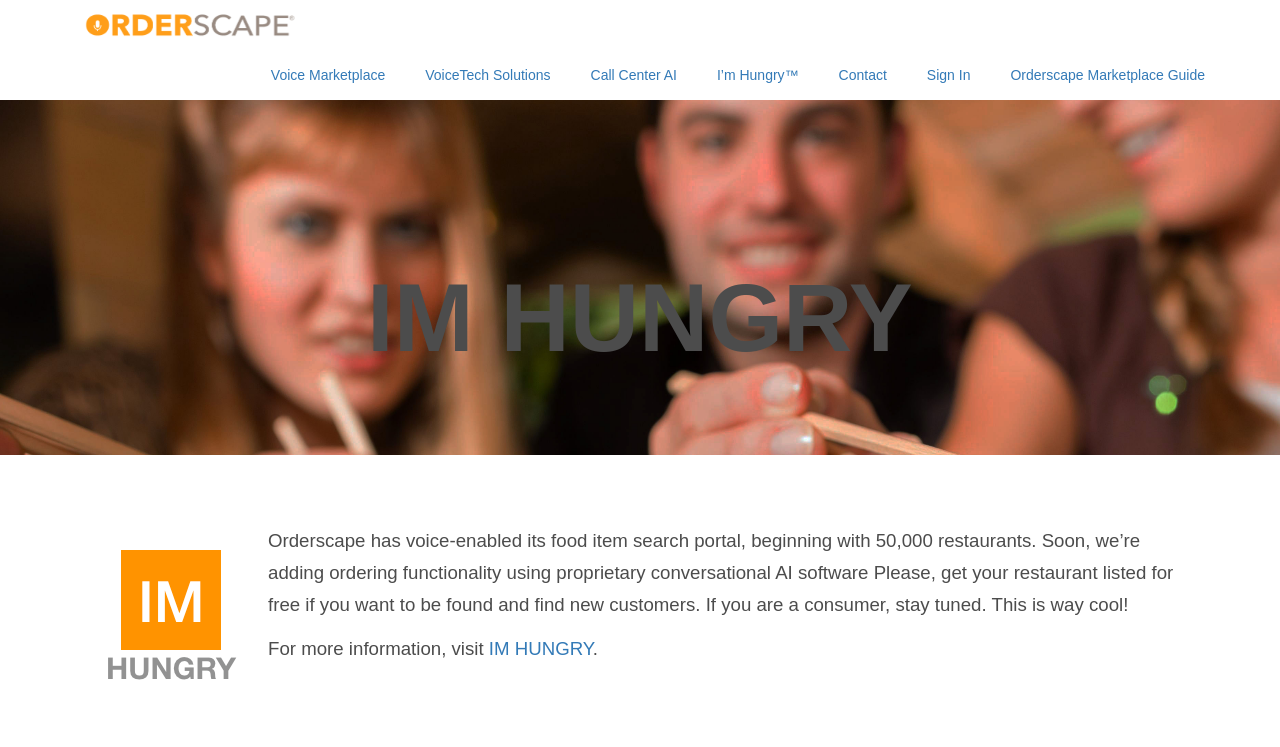Given the following UI element description: "alt="Orderscape"", find the bounding box coordinates in the webpage screenshot.

[0.055, 0.0, 0.246, 0.067]